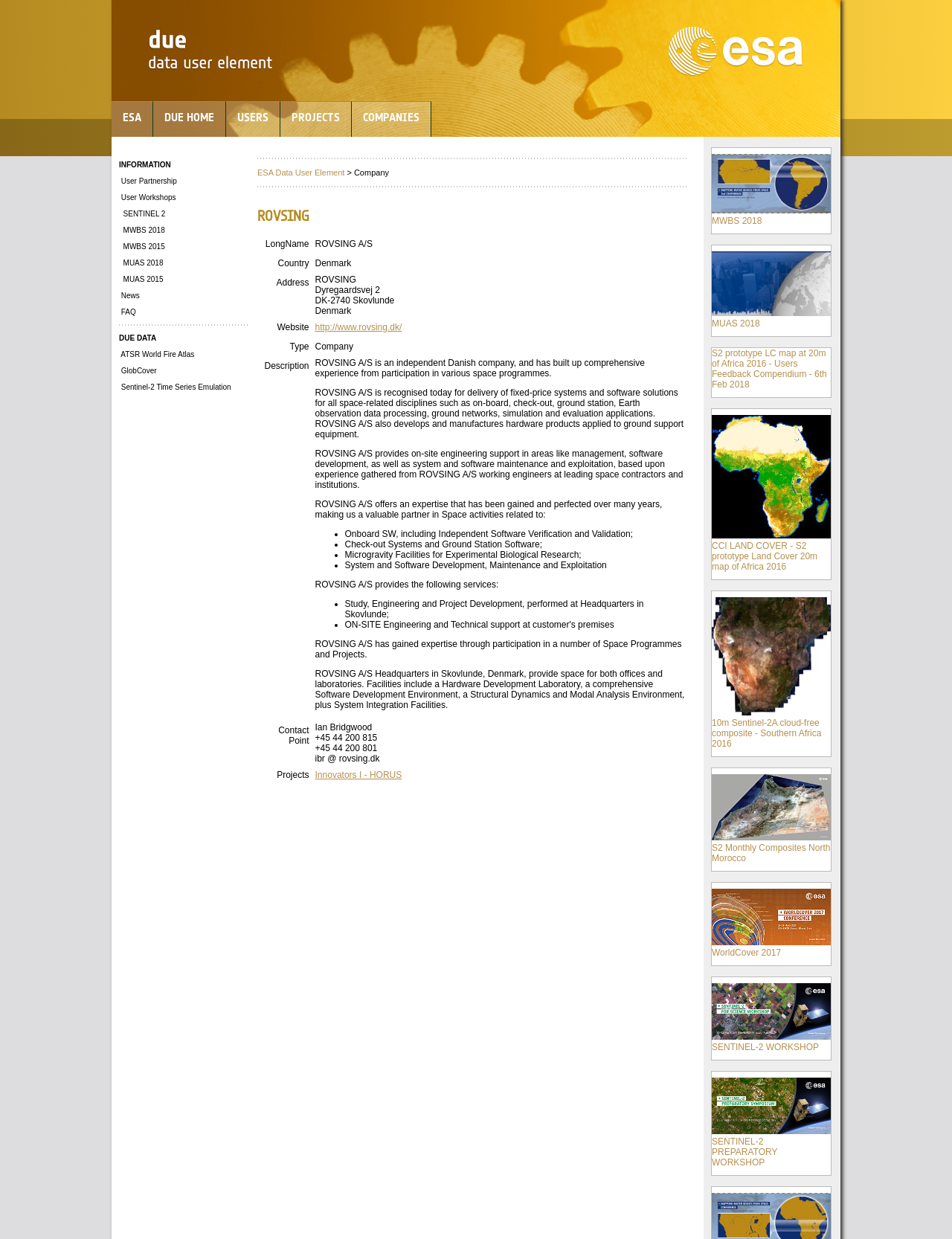Highlight the bounding box coordinates of the element you need to click to perform the following instruction: "View company information."

[0.362, 0.136, 0.409, 0.143]